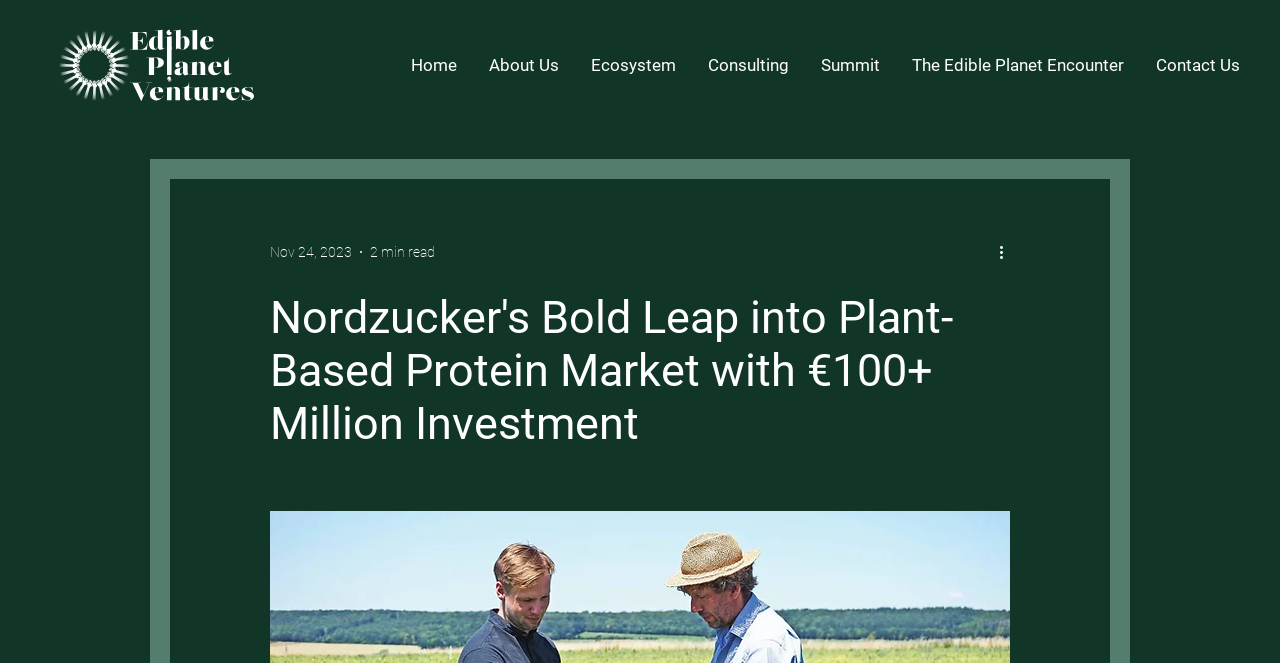Generate a comprehensive caption for the webpage you are viewing.

The webpage is about Nordzucker's venture into plant-based protein production. At the top, there is a navigation menu with 6 links: "Home", "About Us", "Ecosystem", "Consulting", "Summit", and "The Edible Planet Encounter", followed by a "Contact Us" link. Below the navigation menu, there is a heading that reads "Nordzucker's Bold Leap into Plant-Based Protein Market with €100+ Million Investment". 

To the left of the heading, there is a date "Nov 24, 2023" and a text "2 min read", indicating the publication date and the estimated reading time of the article. On the right side of the heading, there is a button "More actions" with an accompanying image. 

Above the navigation menu, there are two links side by side, but their contents are not specified. There is also an iframe at the very top of the page, taking up almost the entire width.